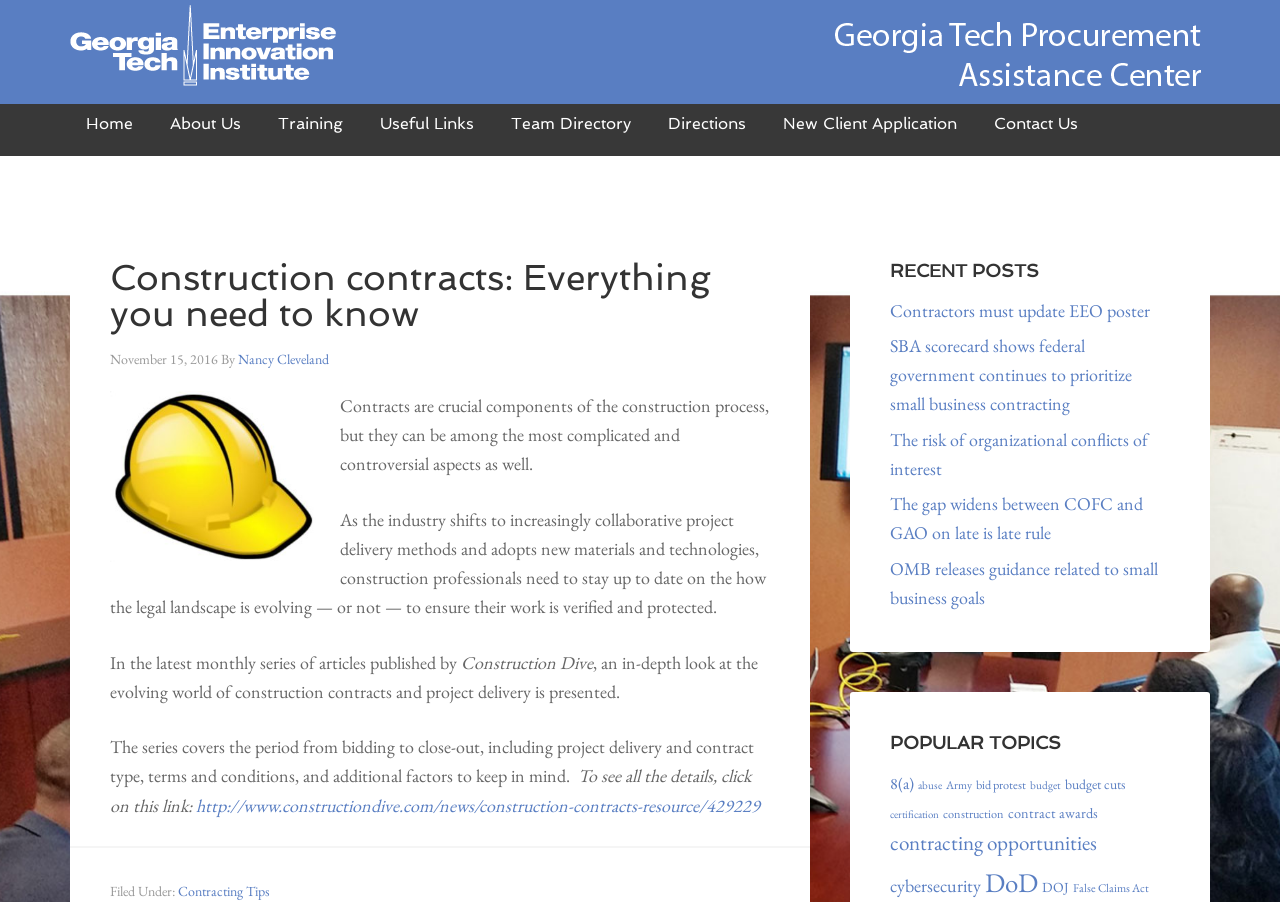What is the name of the author of the article 'Construction contracts: Everything you need to know'?
Provide a detailed answer to the question, using the image to inform your response.

The name of the author can be found by reading the text 'By Nancy Cleveland' below the heading 'Construction contracts: Everything you need to know'. This suggests that Nancy Cleveland is the author of the article.